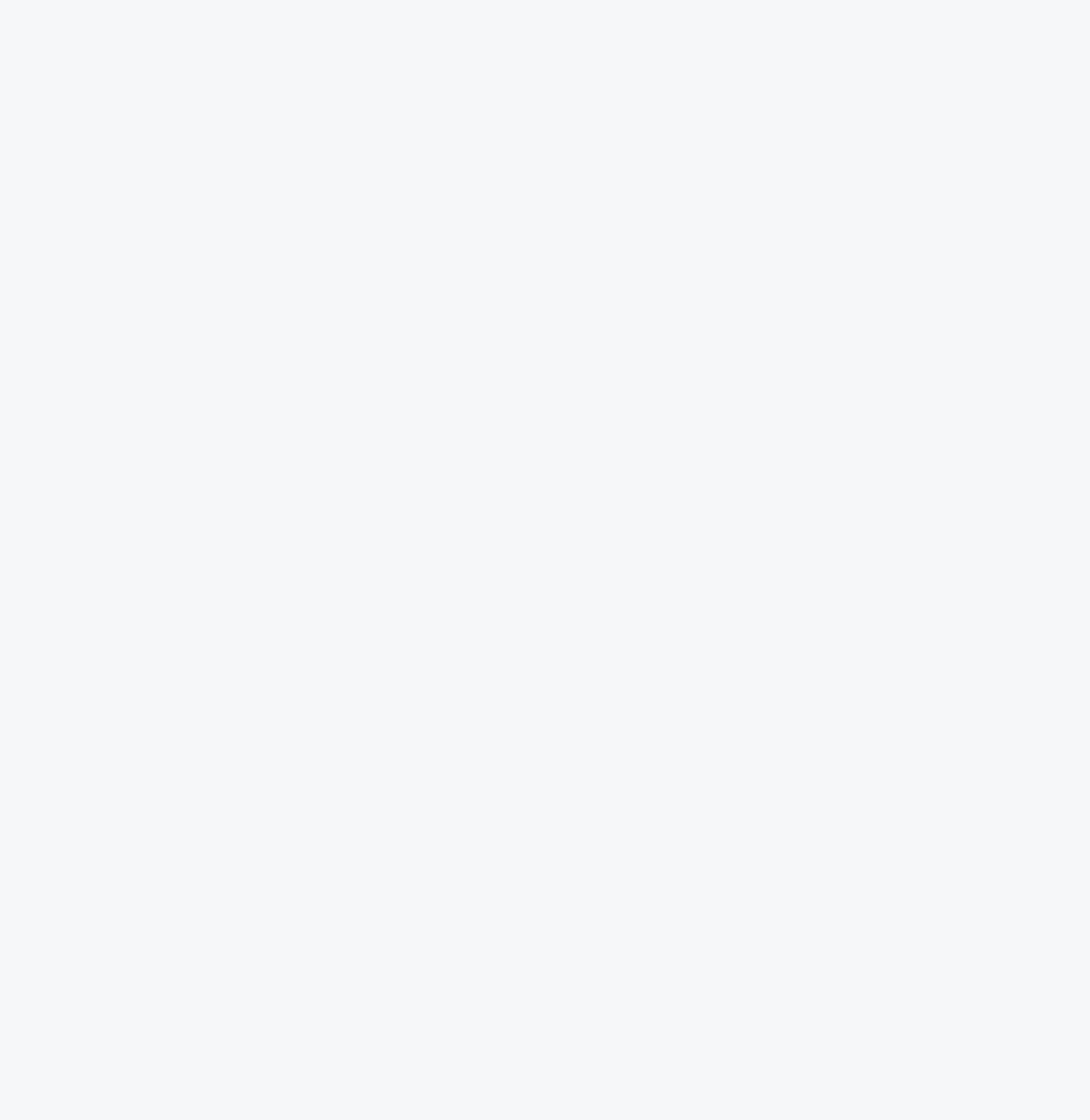Please find the bounding box coordinates of the element that needs to be clicked to perform the following instruction: "Search for commercial properties for sale". The bounding box coordinates should be four float numbers between 0 and 1, represented as [left, top, right, bottom].

[0.194, 0.849, 0.271, 0.873]